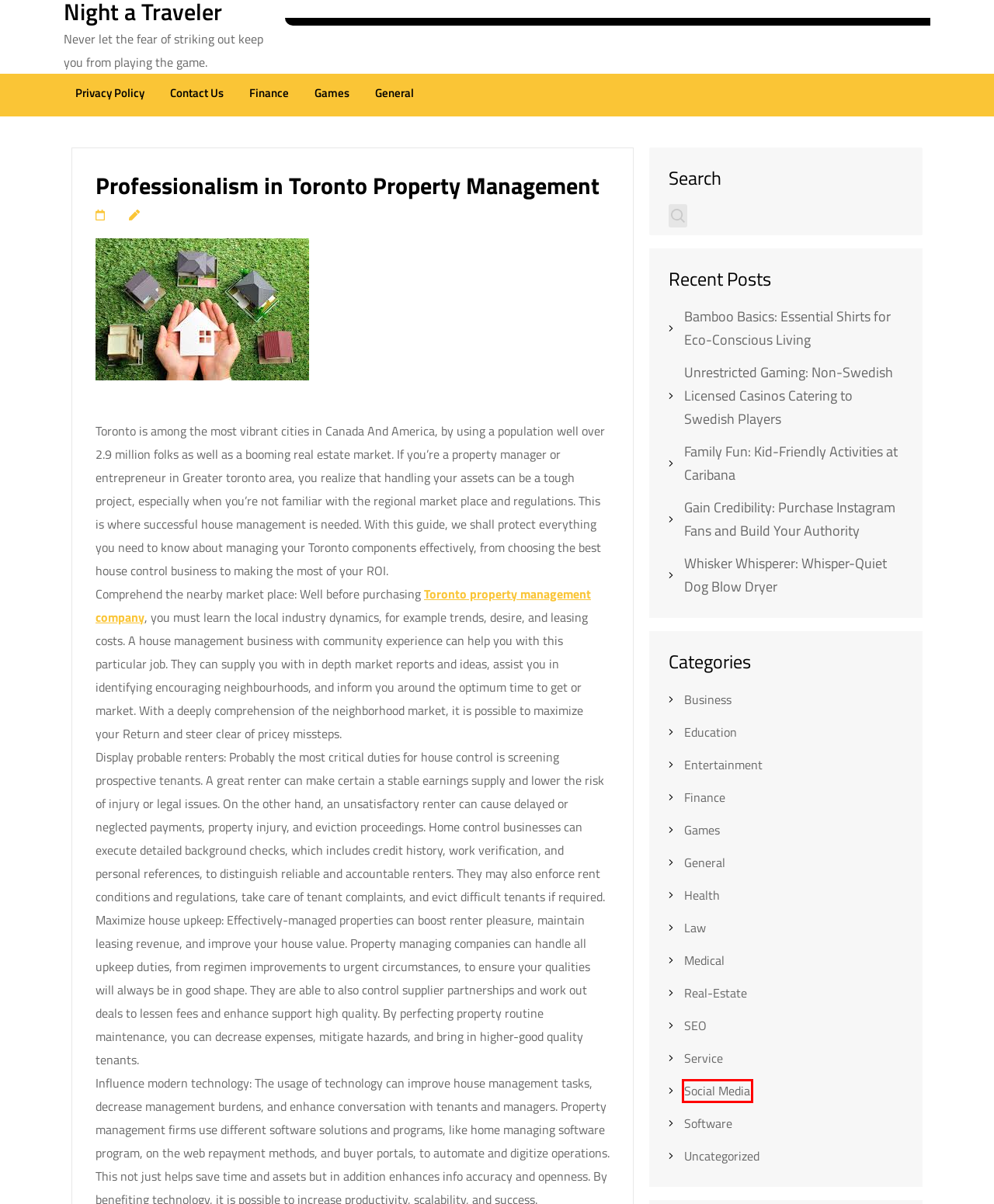You’re provided with a screenshot of a webpage that has a red bounding box around an element. Choose the best matching webpage description for the new page after clicking the element in the red box. The options are:
A. Software – Night a Traveler
B. Uncategorized – Night a Traveler
C. Social Media – Night a Traveler
D. General – Night a Traveler
E. Privacy Policy – Night a Traveler
F. Health – Night a Traveler
G. Real-Estate – Night a Traveler
H. Contact Us – Night a Traveler

C